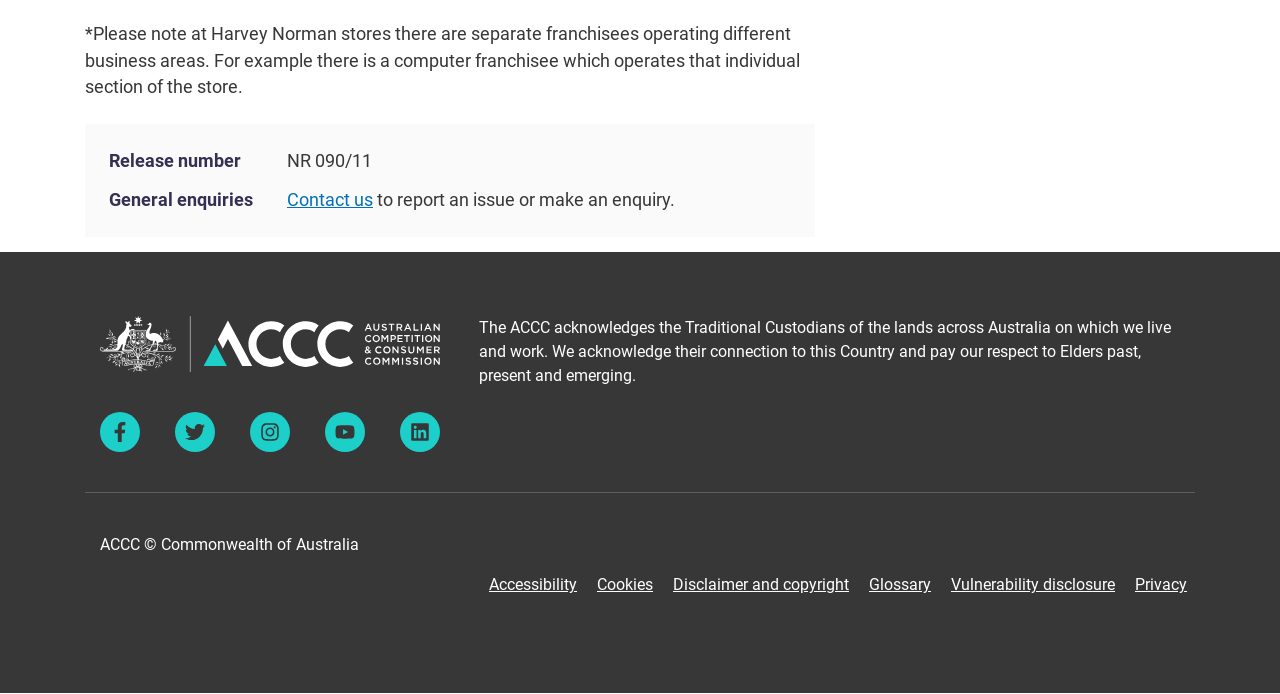Find and provide the bounding box coordinates for the UI element described with: "Open search panel".

None